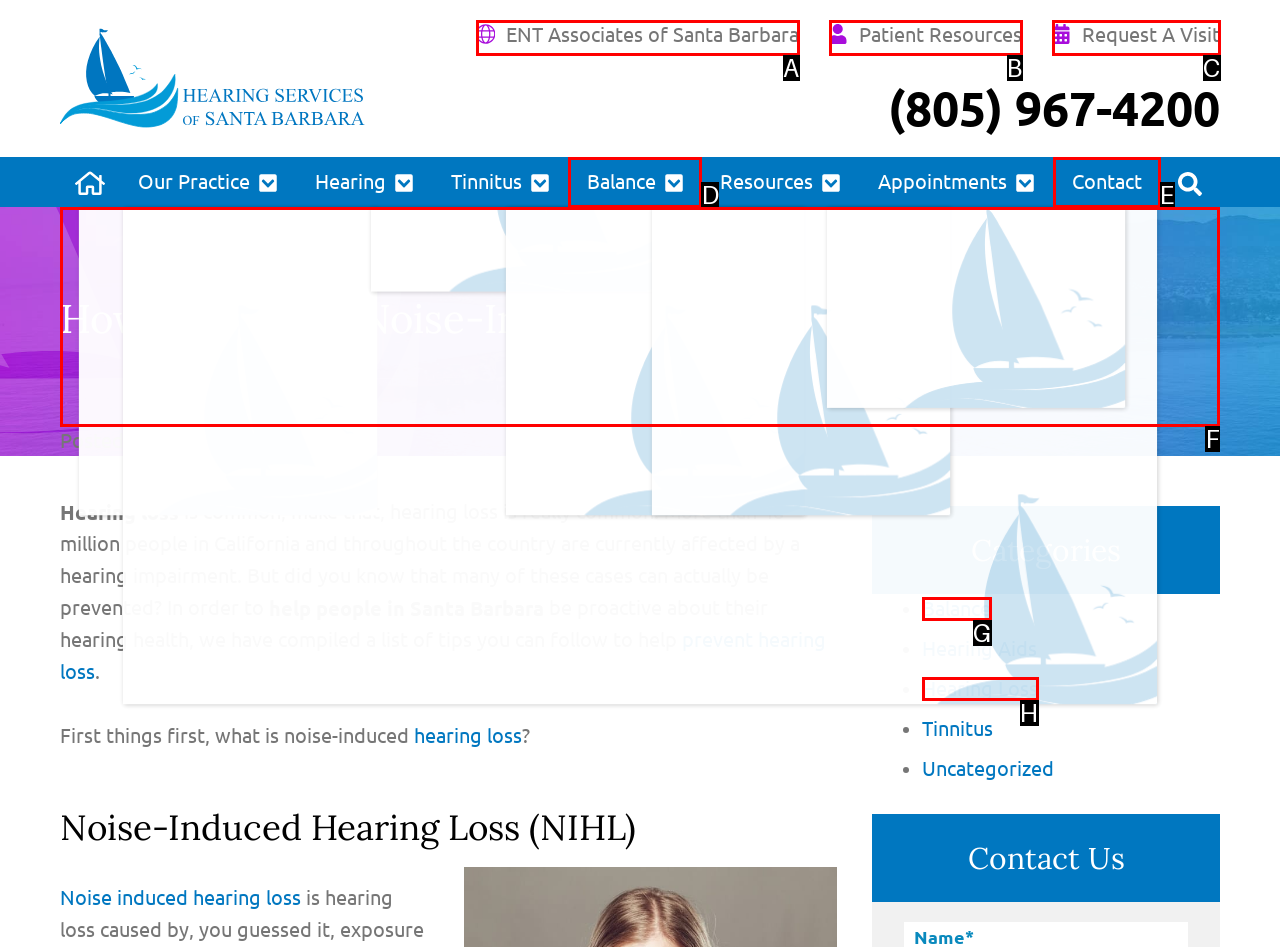Find the HTML element to click in order to complete this task: Donate Now
Answer with the letter of the correct option.

None